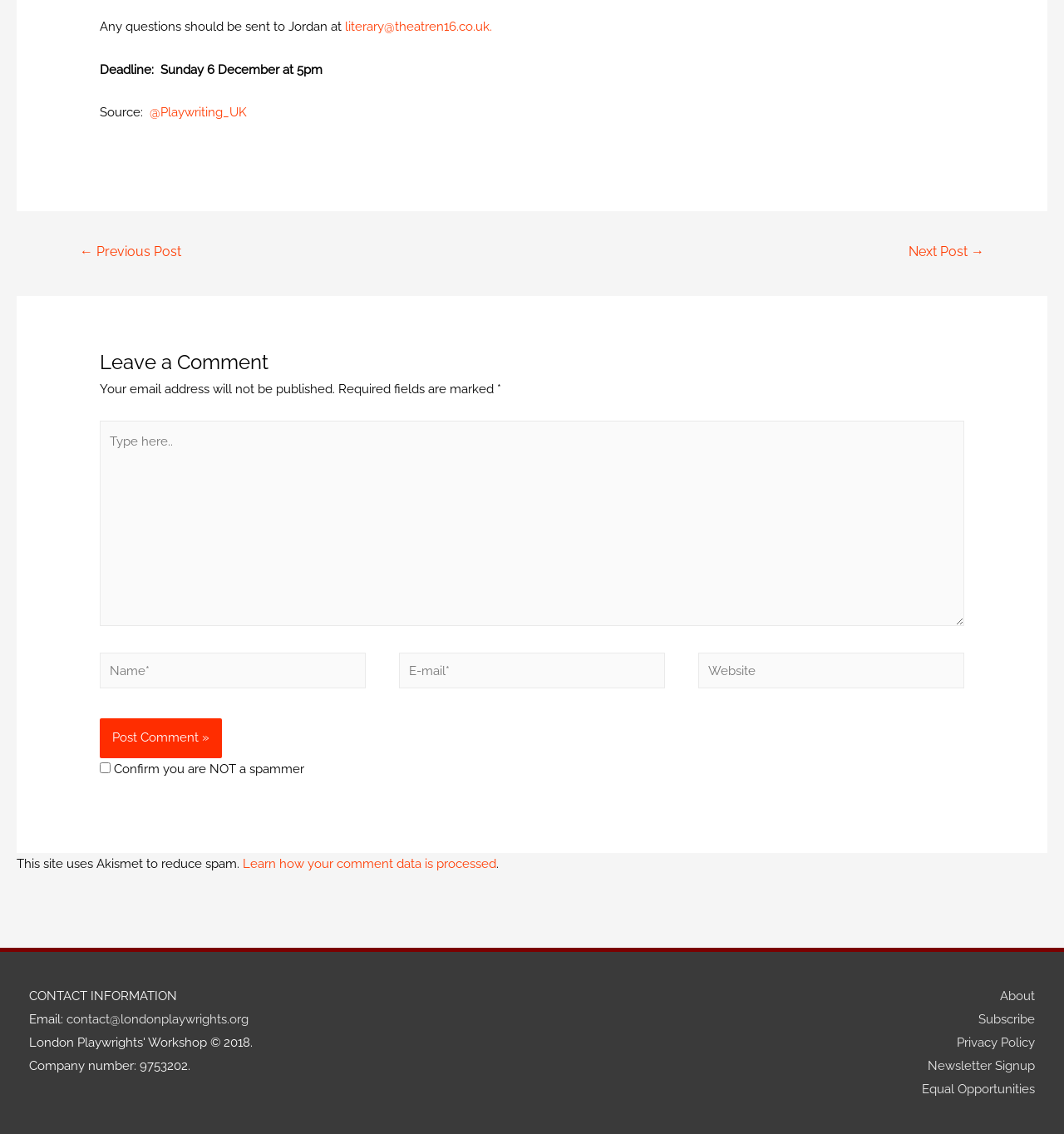Answer the following inquiry with a single word or phrase:
What is the email address to contact for questions?

literary@theatren16.co.uk